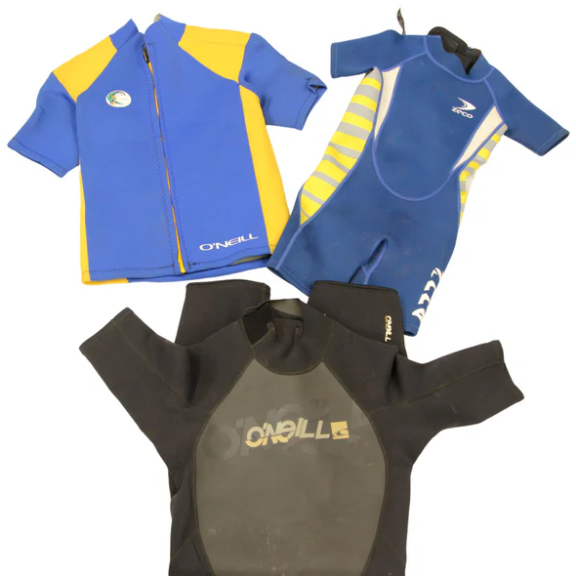Offer a detailed explanation of the image.

The image features a collection of three wetsuits prominently displayed. The top wetsuit is vibrant blue and yellow, branded with "O'Neill," featuring a front zipper and short sleeves, making it ideal for warm water activities. Below this suit, there's a sleek blue wetsuit with yellow stripes, designed for flexibility and comfort in the water. The third wetsuit, positioned at the bottom, is a classic black full suit, also from "O'Neill," indicating durability and warmth for cooler conditions. Together, these garments reflect a range of choices suitable for various aquatic adventures.